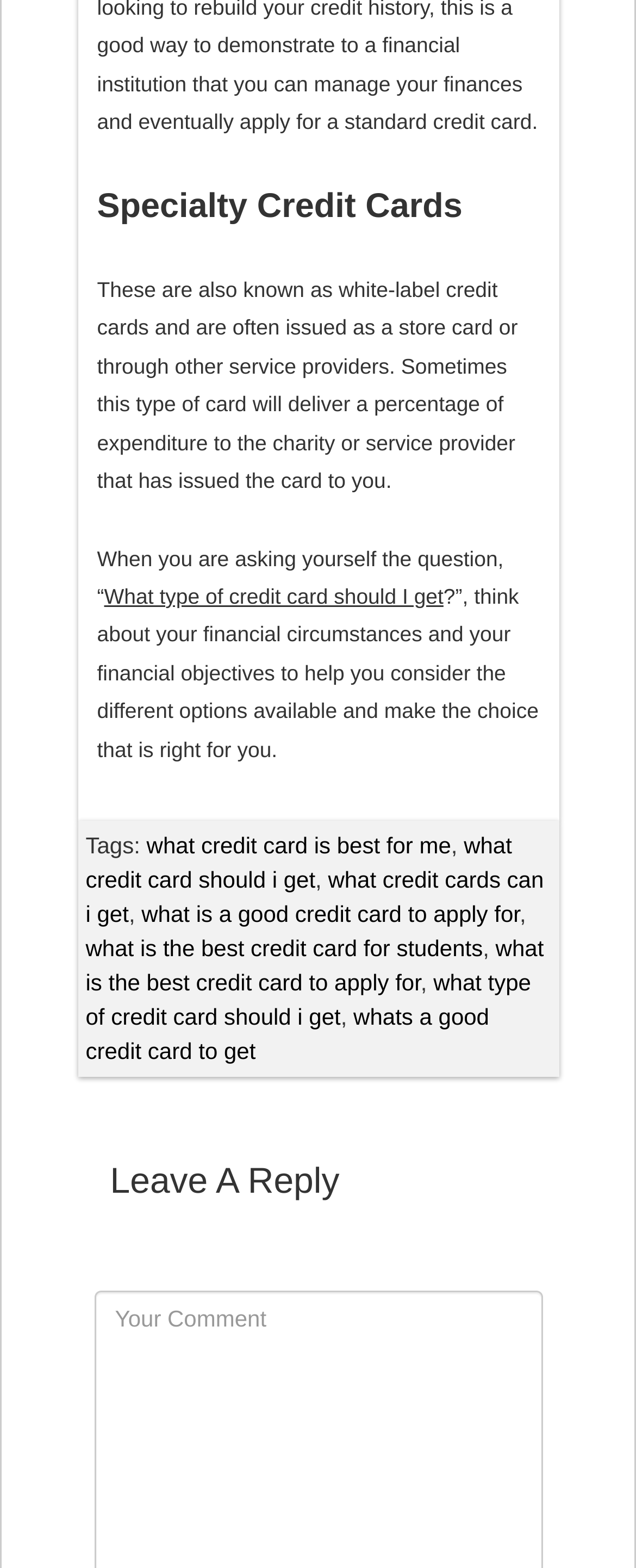Use a single word or phrase to answer this question: 
What is the purpose of a specialty credit card?

Deliver a percentage of expenditure to charity